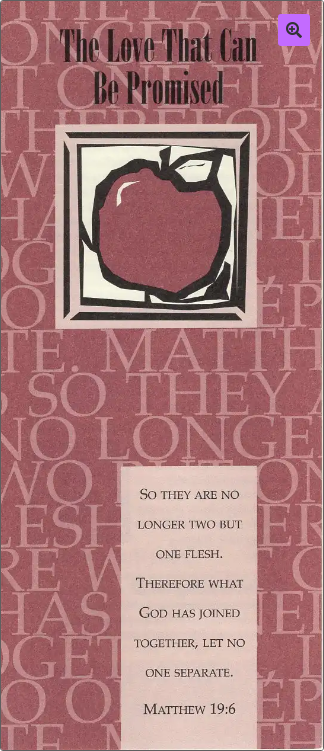Formulate a detailed description of the image content.

The image features the cover design of "The Love That Can Be Promised," a tract published by the American Lutheran Publicity Bureau. The background is a rich, textured pink, adorned with repeated text that emphasizes themes of unity and love. At the center, an artistic depiction of an apple is framed, suggesting themes of nourishment and connection. Above the image, the title "The Love That Can Be Promised" is prominently displayed in a bold, elegant font.

Below the apple imagery, a poignant quote reads: “So they are no longer two but one flesh. Therefore what God has joined together, let no one separate.” This text, a citation from Matthew 19:6, underscores the concept of marital unity and divine love. The overall aesthetic conveys a sense of warmth and commitment, reflective of the tract’s purpose to explore the profound nature of love as described in biblical texts.